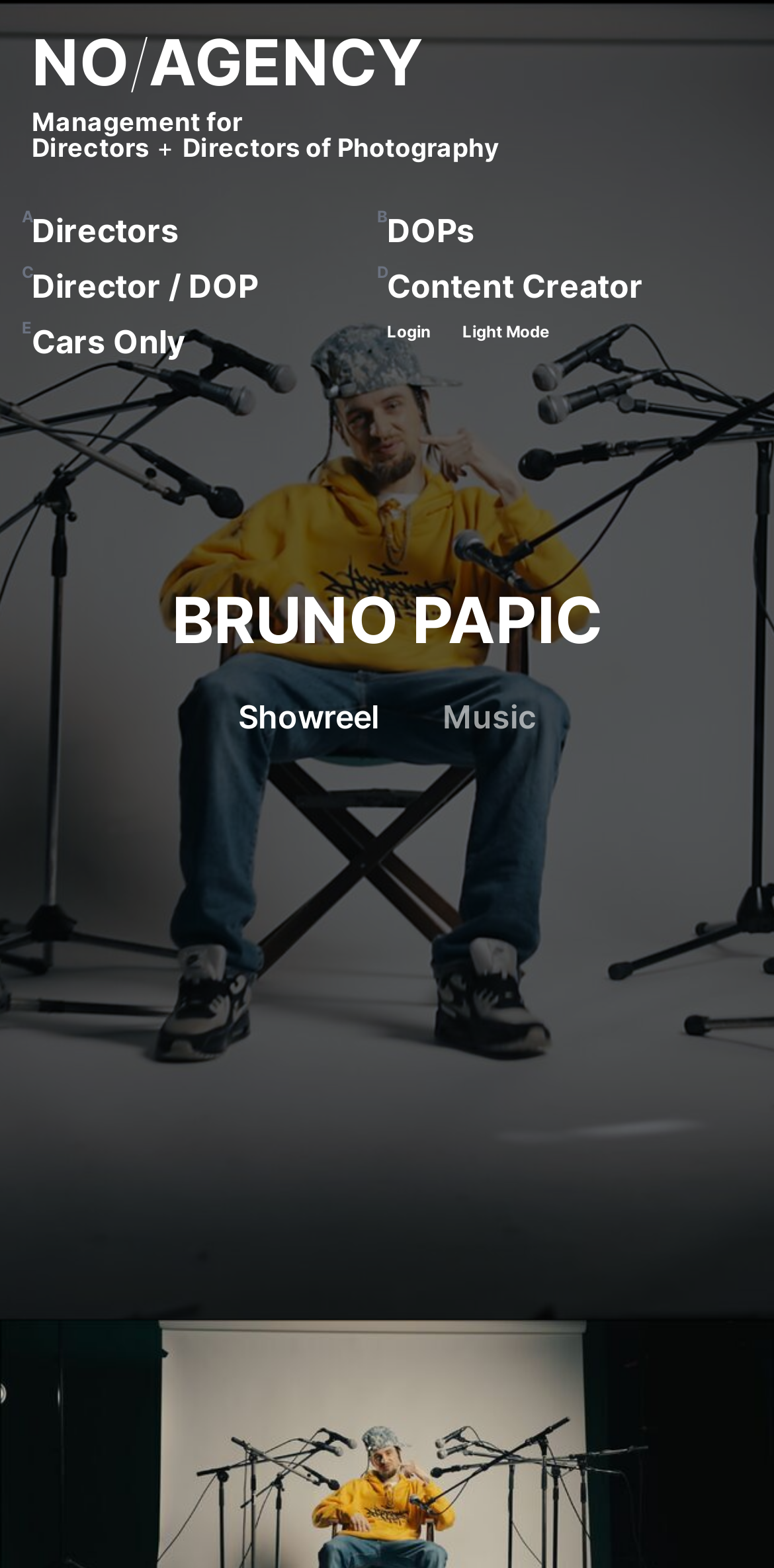Using the provided description: "Thomas W. Kiennast", find the bounding box coordinates of the corresponding UI element. The output should be four float numbers between 0 and 1, in the format [left, top, right, bottom].

[0.041, 0.731, 0.454, 0.756]